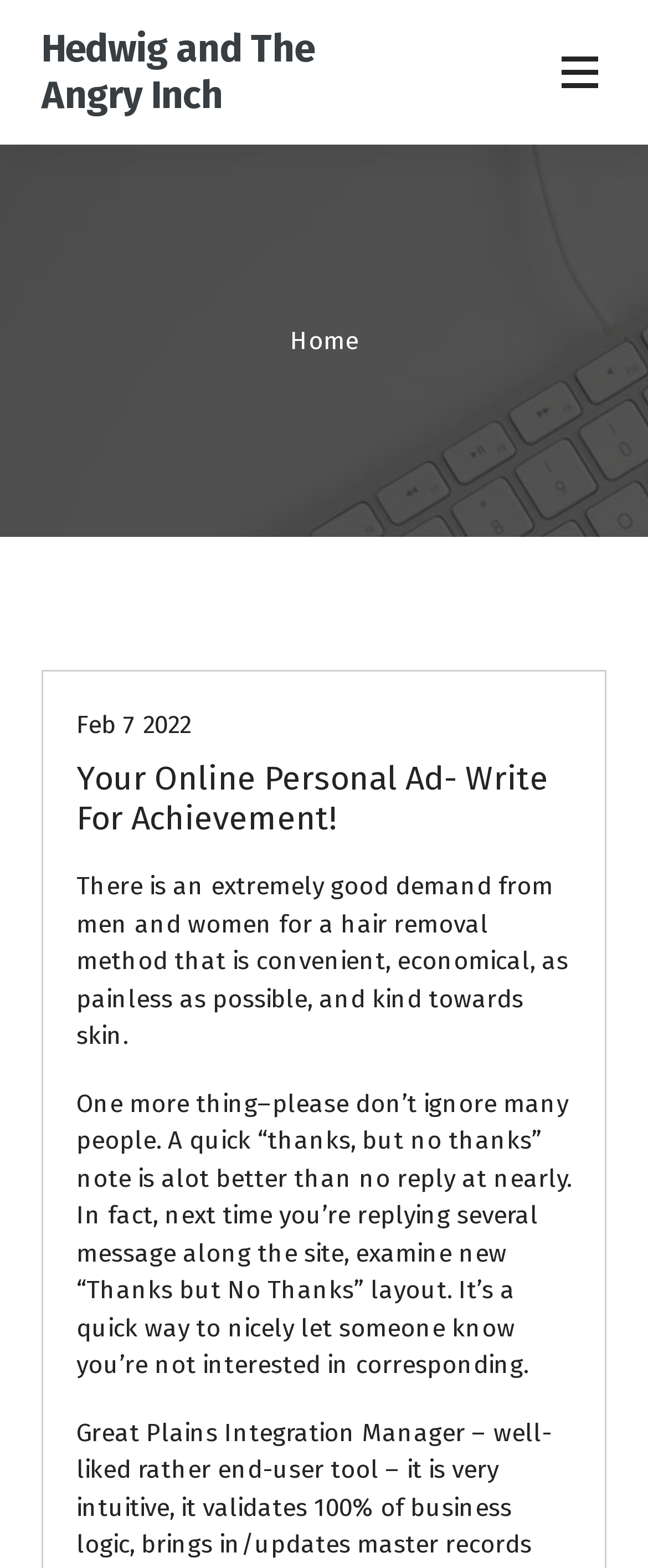What is the purpose of the 'Thanks but No Thanks' layout?
Examine the image and provide an in-depth answer to the question.

I found a StaticText element with the text 'One more thing–please don’t ignore many people. A quick “thanks, but no thanks” note is alot better than no reply at nearly. In fact, next time you’re replying several message along the site, examine new “Thanks but No Thanks” layout. It’s a quick way to nicely let someone know you’re not interested in corresponding.' at coordinates [0.118, 0.694, 0.882, 0.88]. From this text, I inferred that the 'Thanks but No Thanks' layout is used to politely decline someone's interest.